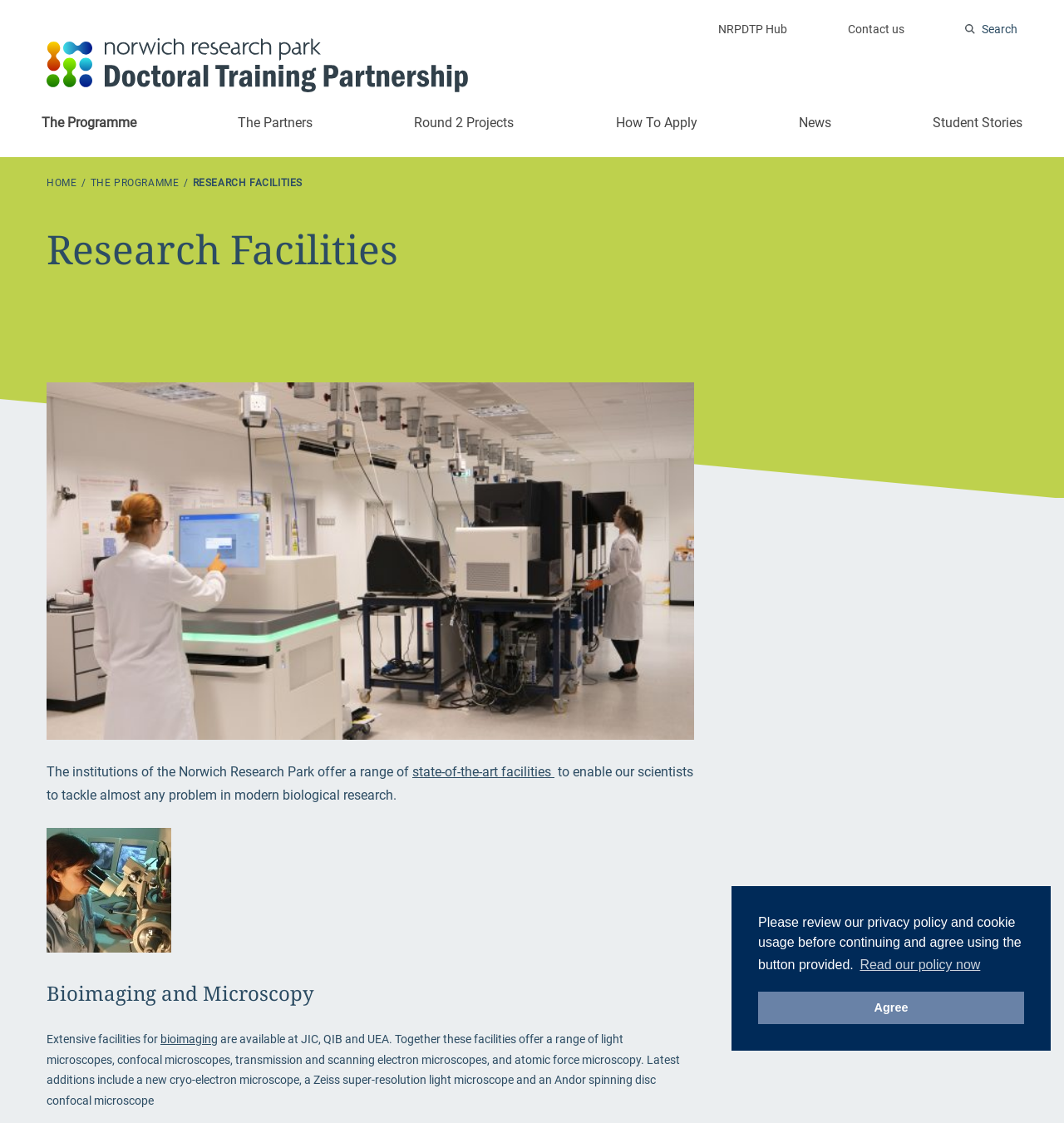Please answer the following query using a single word or phrase: 
What is the name of the doctoral training partnership?

NRP Biosciences